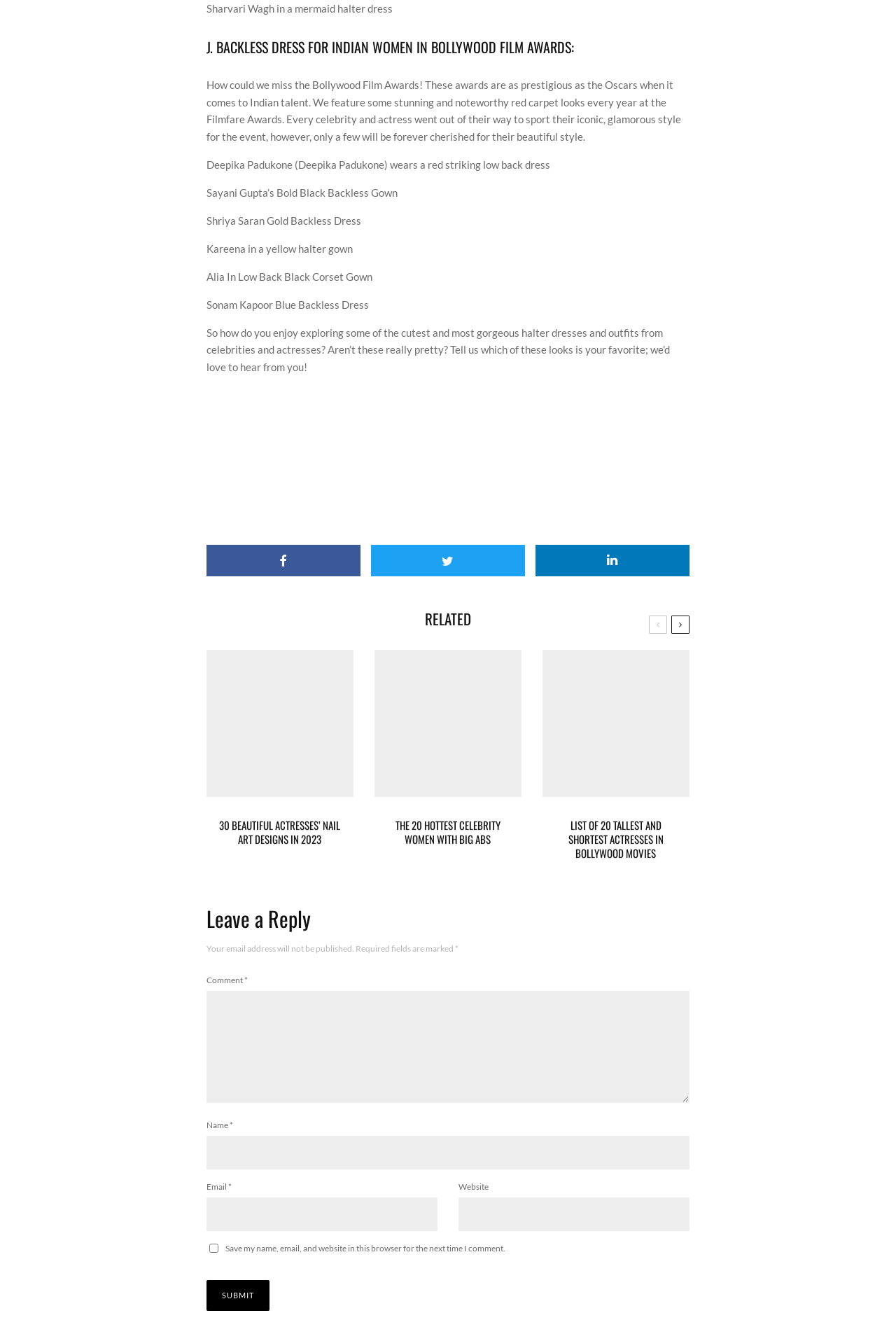Please provide a brief answer to the following inquiry using a single word or phrase:
What is the topic of the webpage?

Bollywood Film Awards